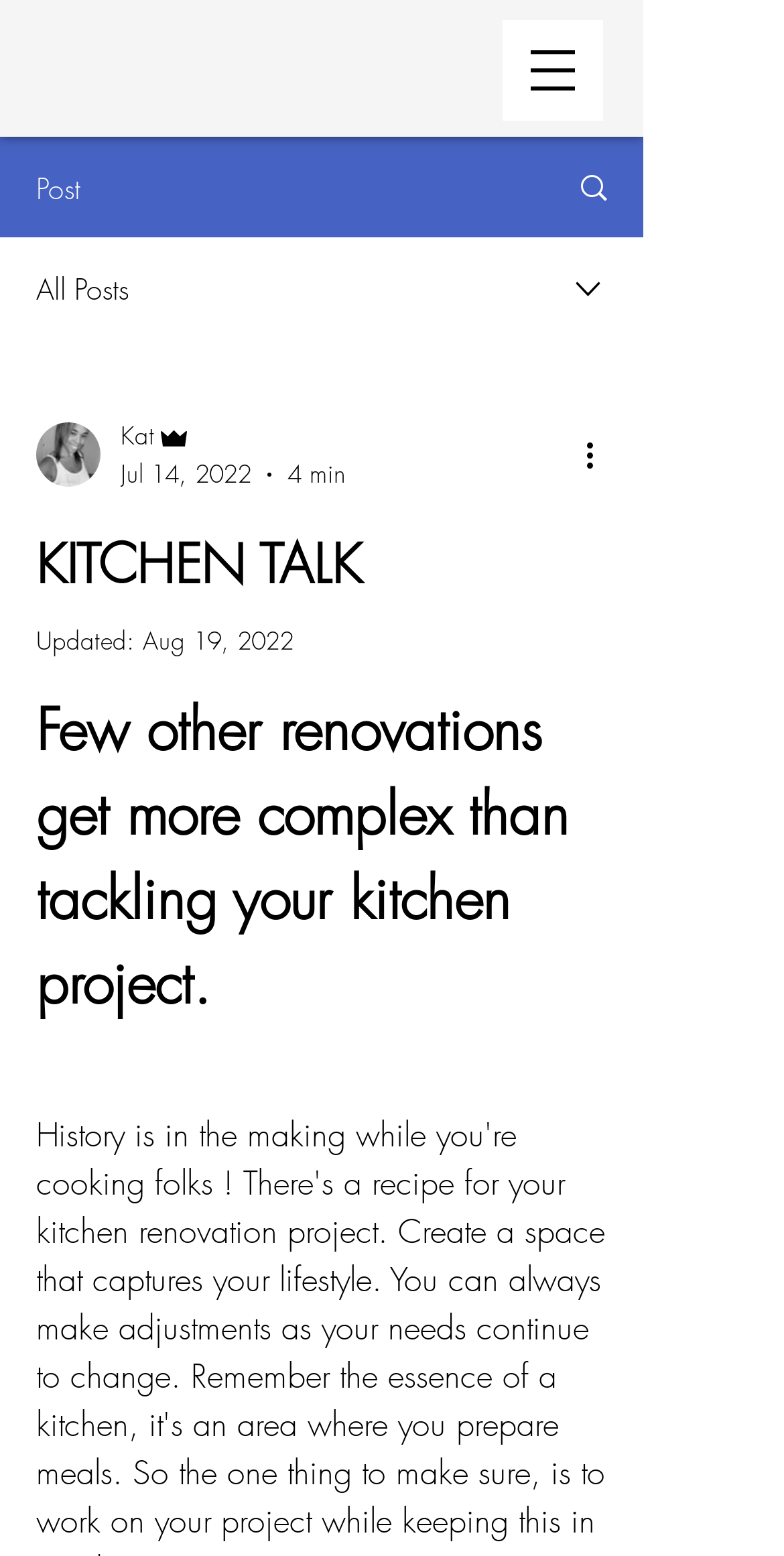Predict the bounding box of the UI element based on this description: "Kat".

[0.154, 0.268, 0.441, 0.293]